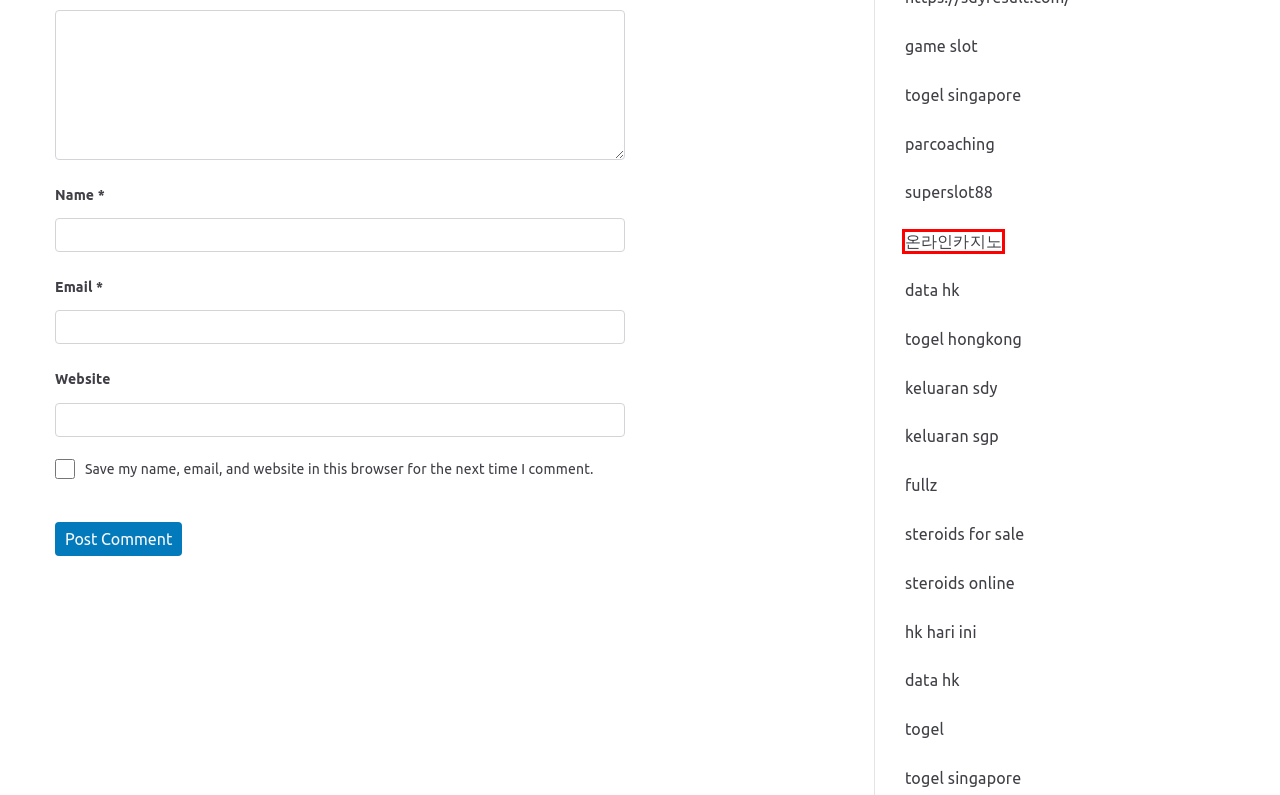A screenshot of a webpage is provided, featuring a red bounding box around a specific UI element. Identify the webpage description that most accurately reflects the new webpage after interacting with the selected element. Here are the candidates:
A. 먹튀검증된 카지노사이트와 바카라사이트 TOP 12 소개 - 온카25
B. Buy Steroids Online | Injectable & Oral Steroids for Sale USA | Card Payment
C. Site Officiel Atlas Pro IP TV - Atlaspro IP TV
D. Steroids For Sale - Steroids Outlet - Pay with Card
E. Angka Main HK, Keluaran Togel Hongkong, Pengeluaran HK, Data HK
F. Winning Ways: The Best Strategies for Online Slot Success – NATHANSHODOGHUT
G. Occhiali da sole uomo Trend moda e curiosità degli occhiali da sole
H. Studio KHORA | Architects

A